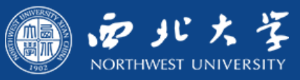What is the color of the text 'NORTHWEST UNIVERSITY'?
Using the image, give a concise answer in the form of a single word or short phrase.

White